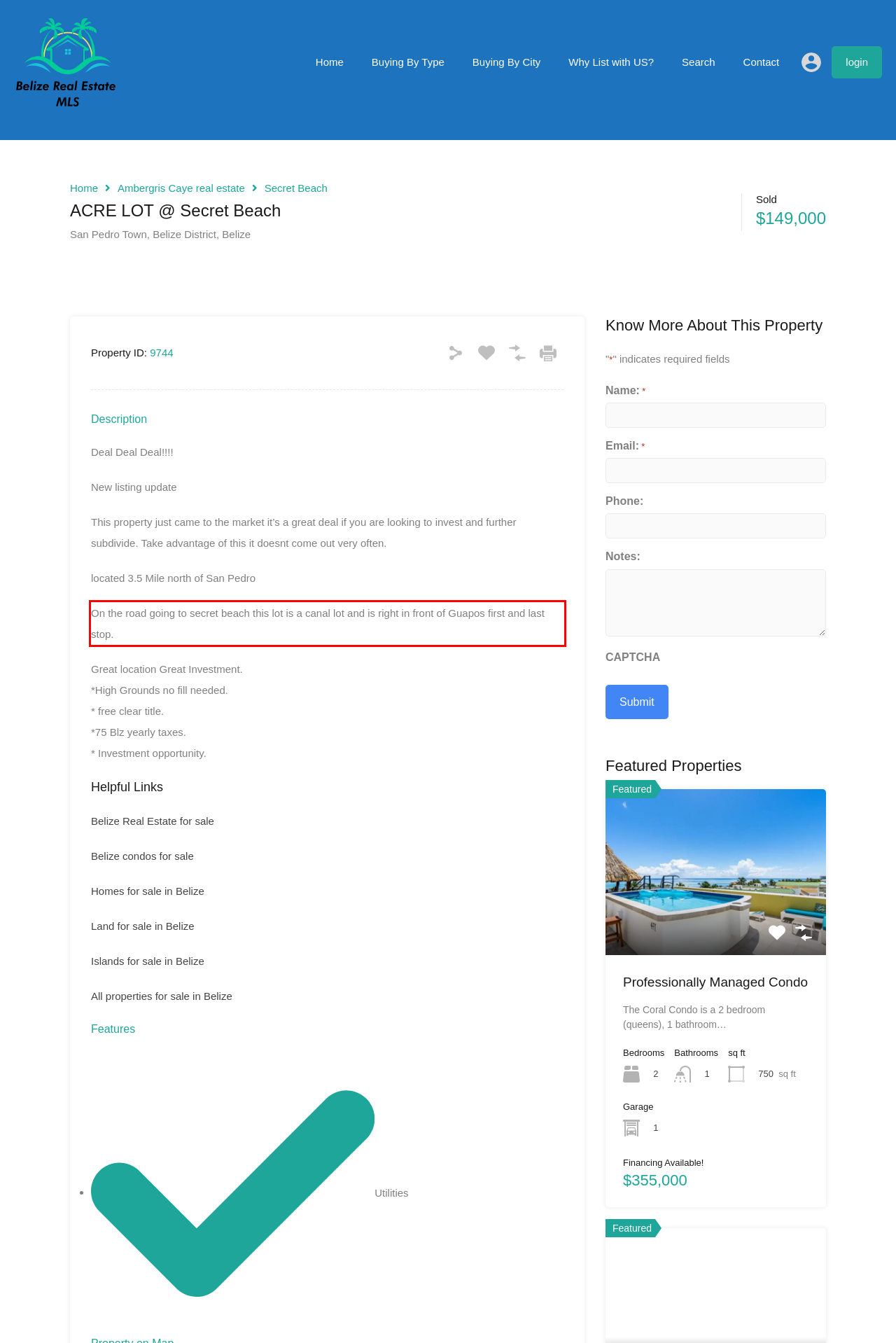Using the provided webpage screenshot, recognize the text content in the area marked by the red bounding box.

On the road going to secret beach this lot is a canal lot and is right in front of Guapos first and last stop.